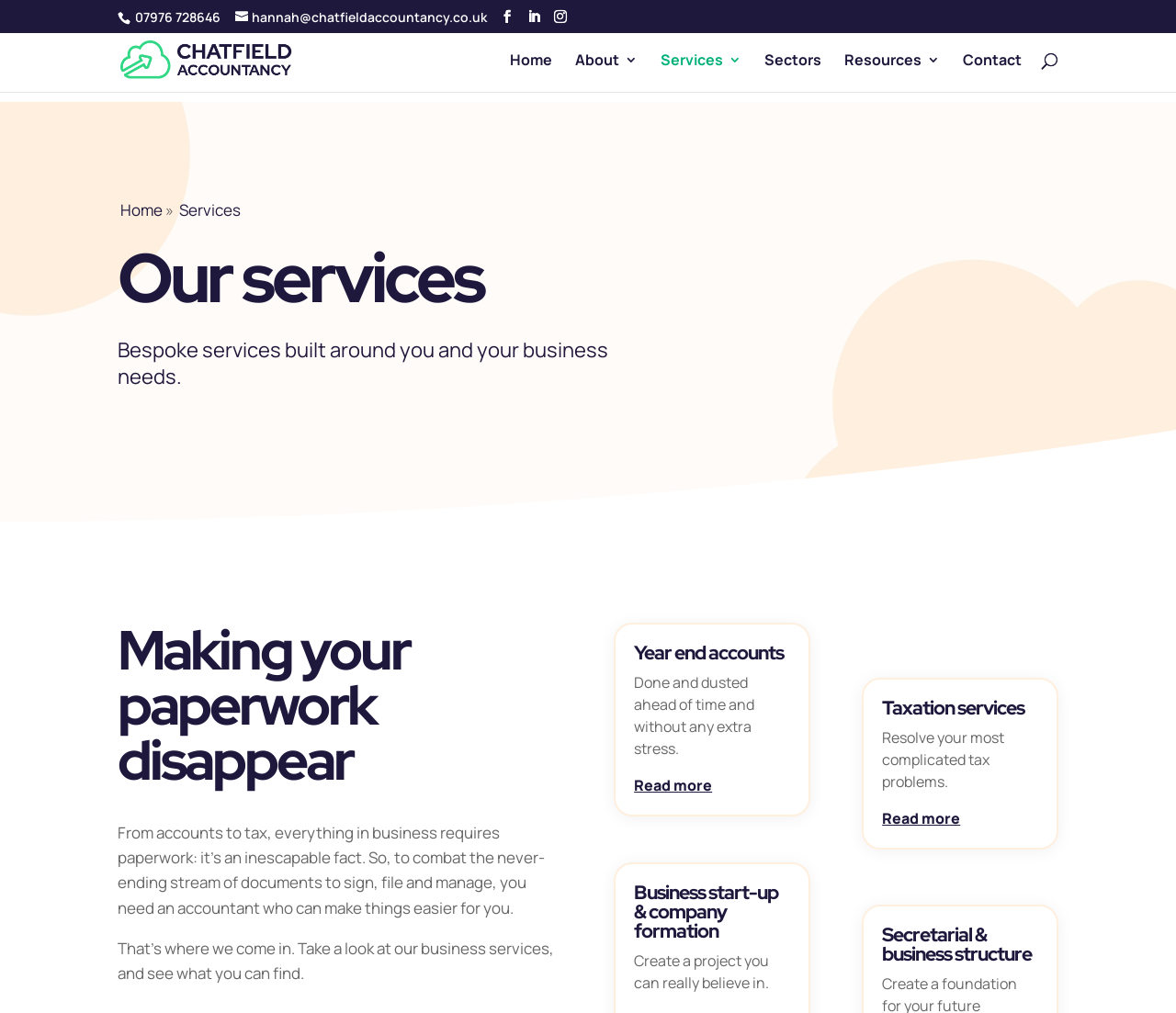Please identify the bounding box coordinates of the element on the webpage that should be clicked to follow this instruction: "Call the office". The bounding box coordinates should be given as four float numbers between 0 and 1, formatted as [left, top, right, bottom].

[0.112, 0.008, 0.19, 0.025]